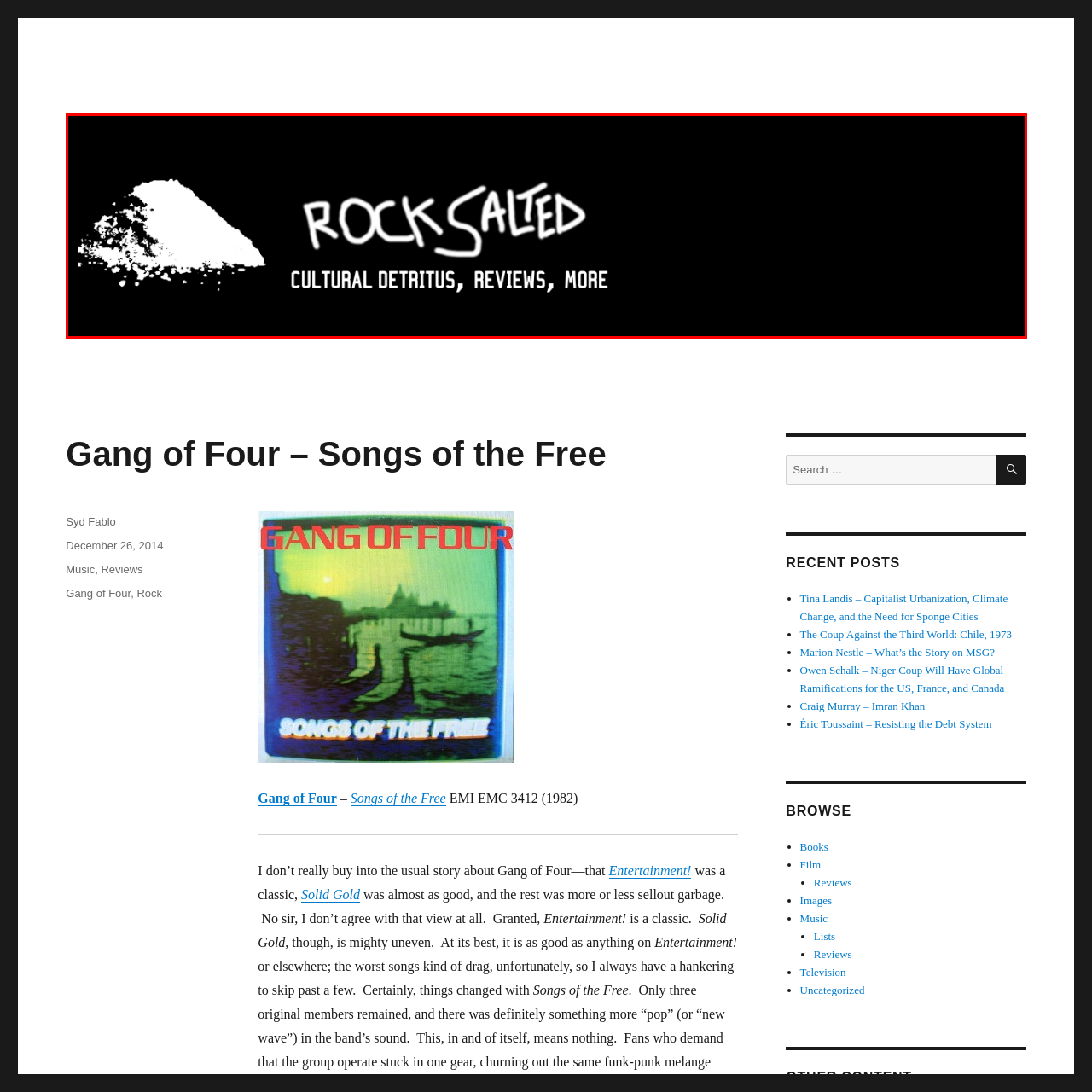What is the font style of the title 'ROCK SALTED'? Study the image bordered by the red bounding box and answer briefly using a single word or a phrase.

bold, dynamic